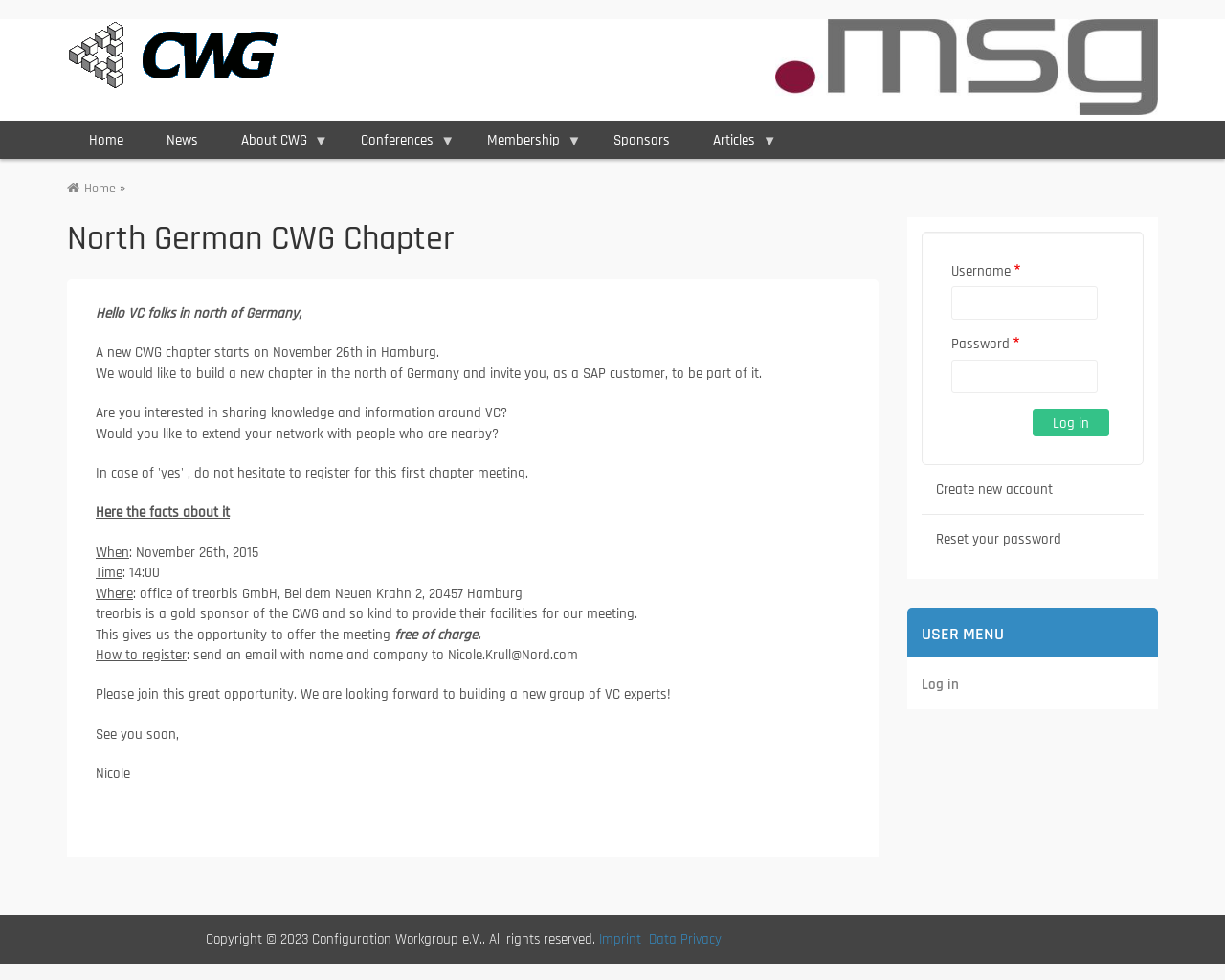Identify the bounding box coordinates necessary to click and complete the given instruction: "Click the 'Home' link".

[0.055, 0.046, 0.234, 0.065]